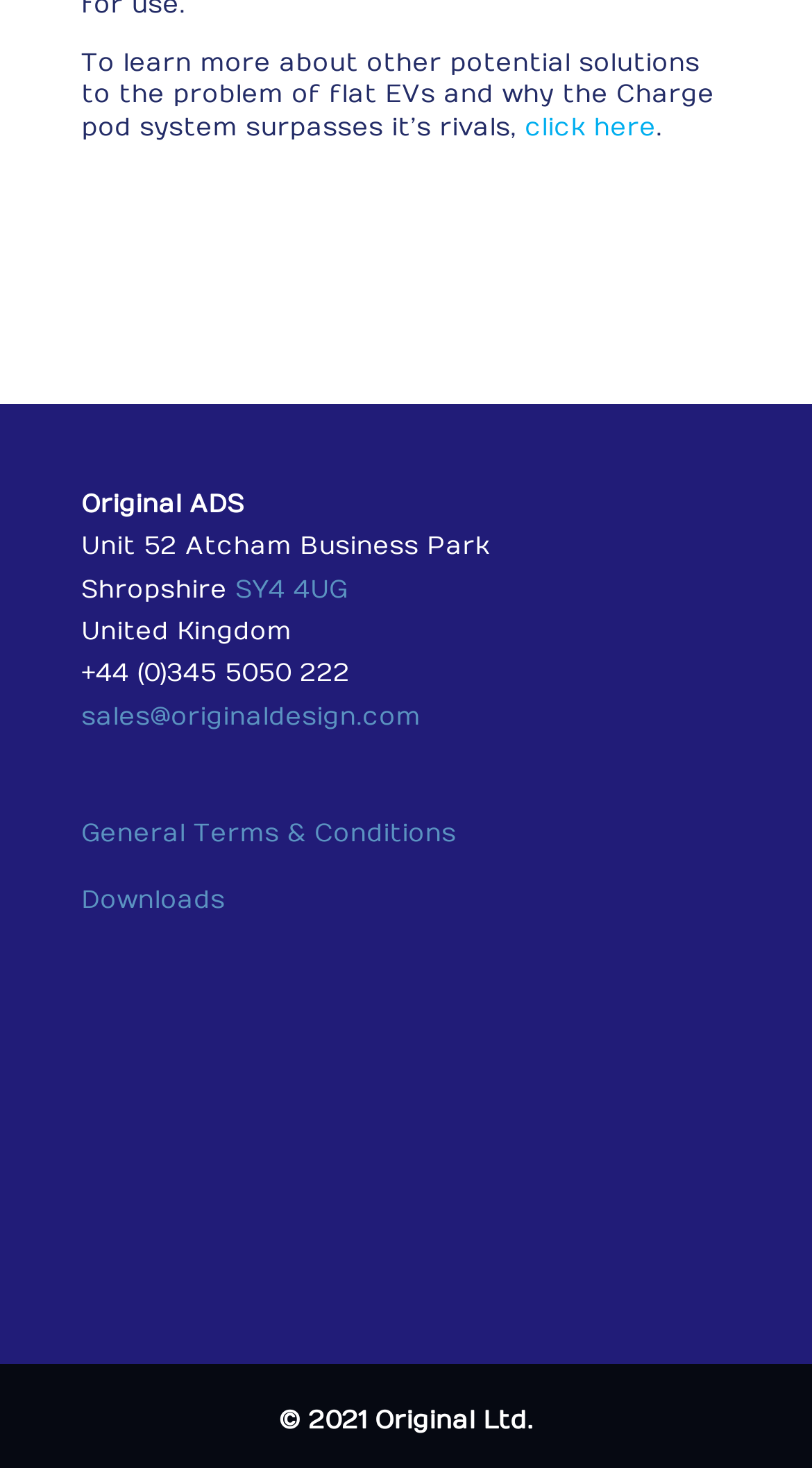What is the phone number?
Answer the question with just one word or phrase using the image.

+44 (0)345 5050 222